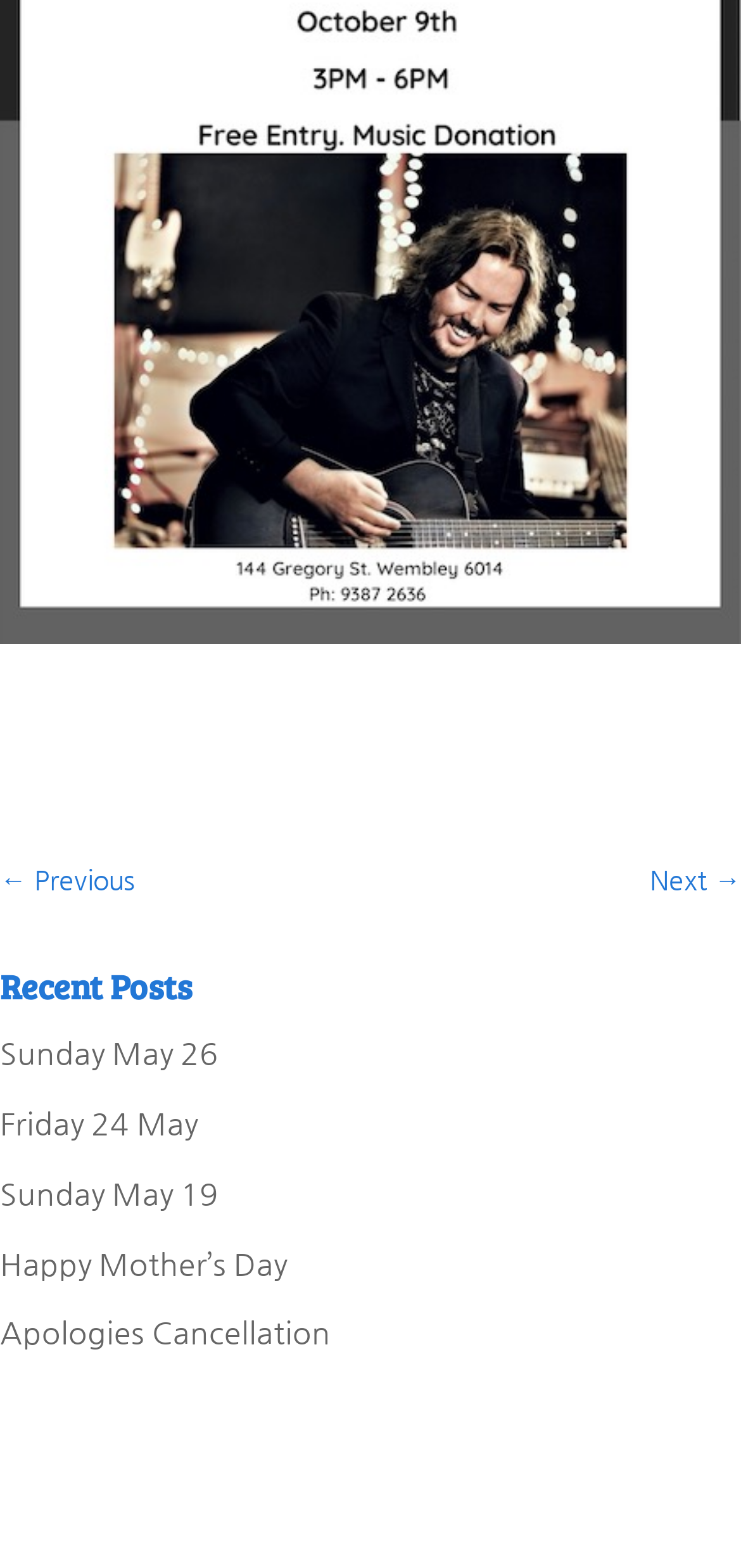Can you give a detailed response to the following question using the information from the image? How many links are there under the 'Recent Posts' section?

There are 5 links under the 'Recent Posts' section, which are 'Sunday May 26', 'Friday 24 May', 'Sunday May 19', 'Happy Mother’s Day', and 'Apologies Cancellation'.